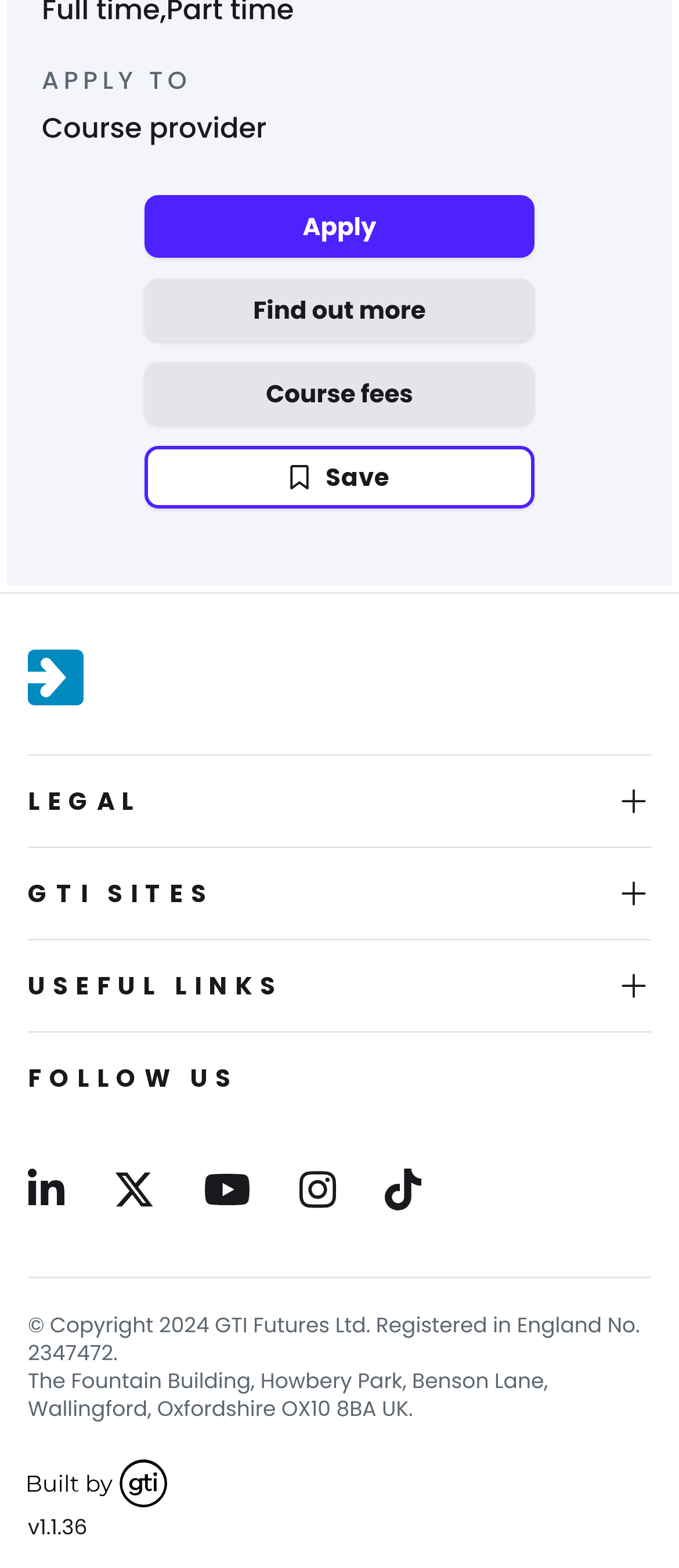Identify the bounding box coordinates for the element that needs to be clicked to fulfill this instruction: "Save the course application". Provide the coordinates in the format of four float numbers between 0 and 1: [left, top, right, bottom].

[0.213, 0.284, 0.787, 0.324]